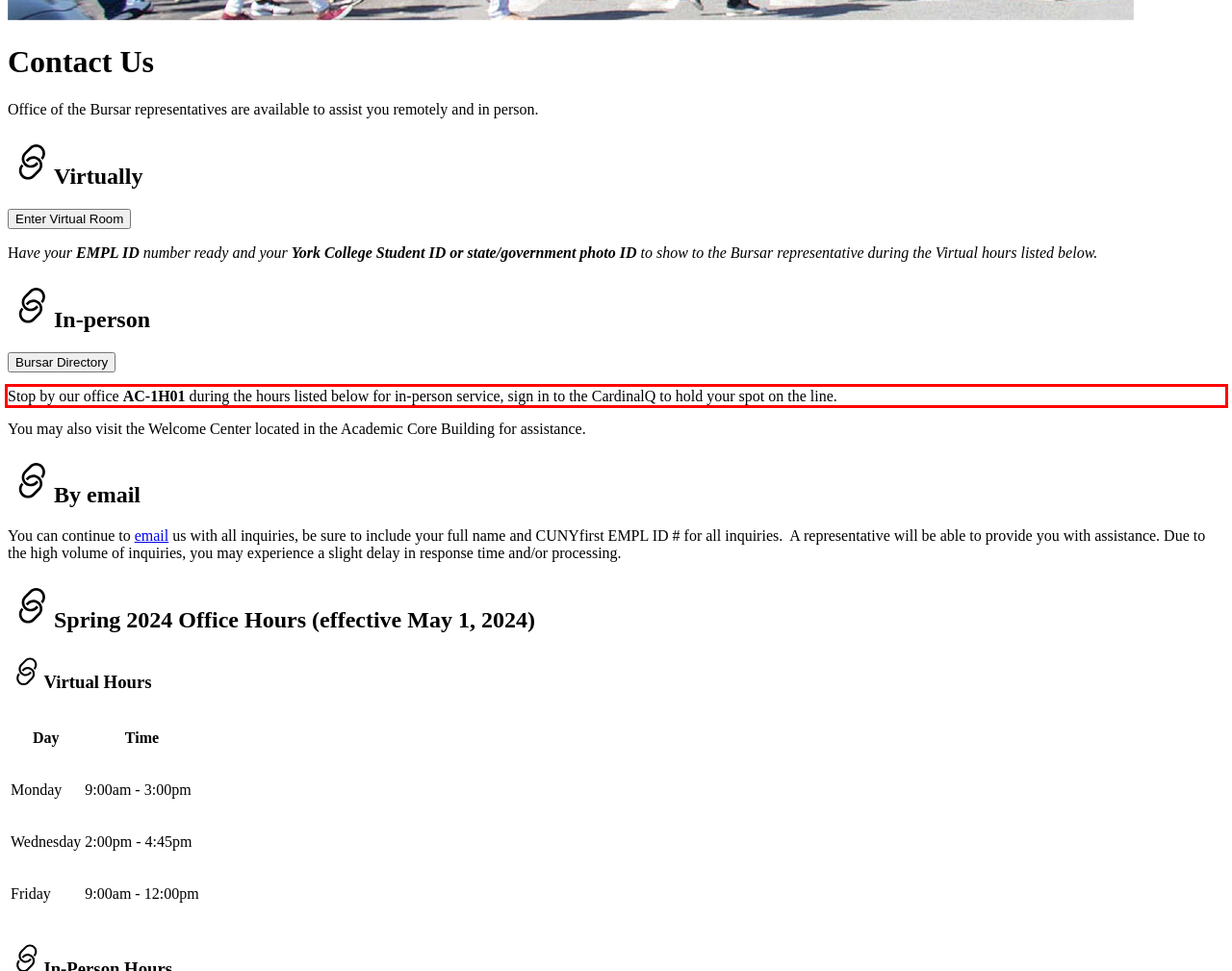Please identify the text within the red rectangular bounding box in the provided webpage screenshot.

Stop by our office AC-1H01 during the hours listed below for in-person service, sign in to the CardinalQ to hold your spot on the line.